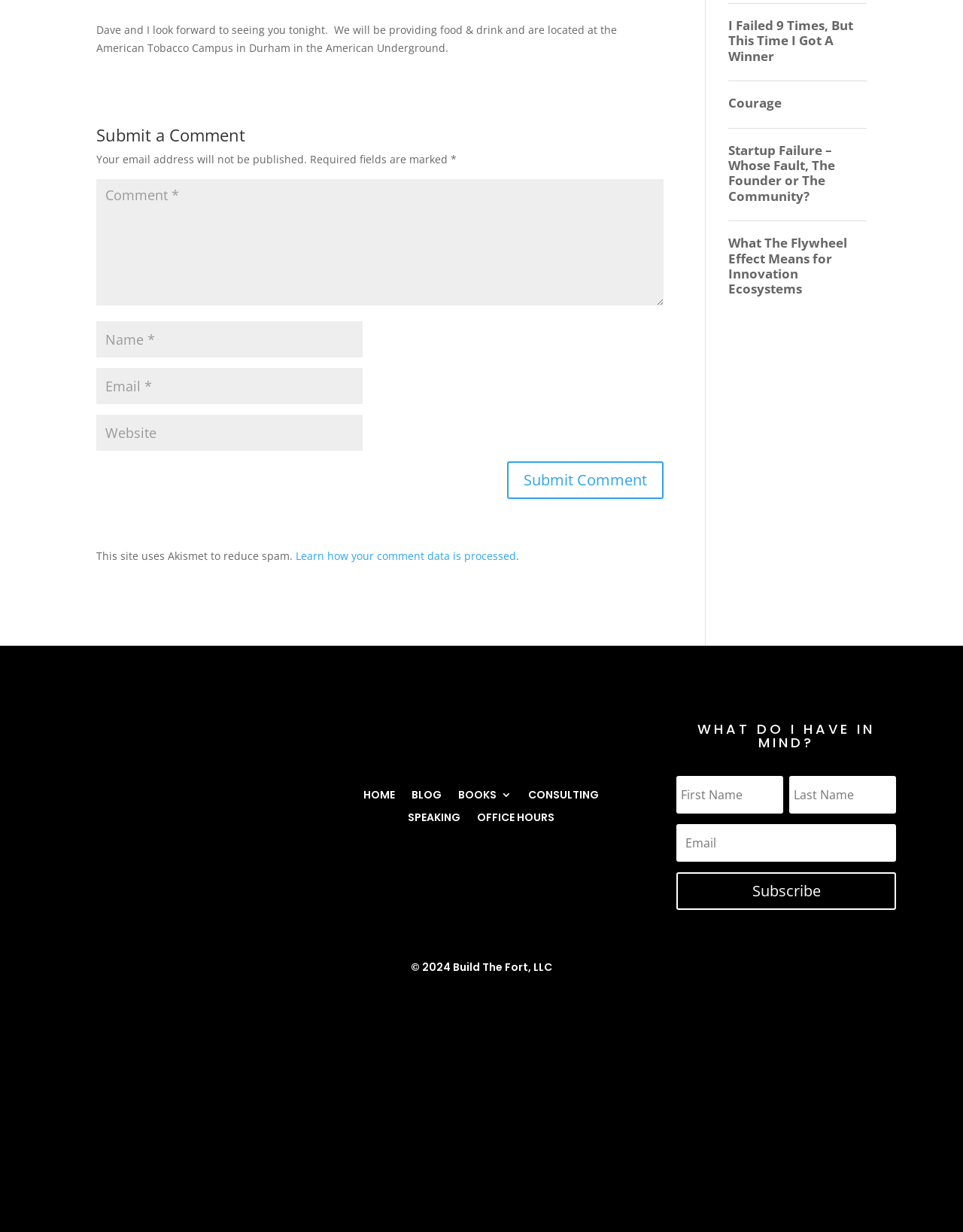Determine the bounding box coordinates for the UI element with the following description: "input value="Name *" name="author"". The coordinates should be four float numbers between 0 and 1, represented as [left, top, right, bottom].

[0.1, 0.261, 0.377, 0.29]